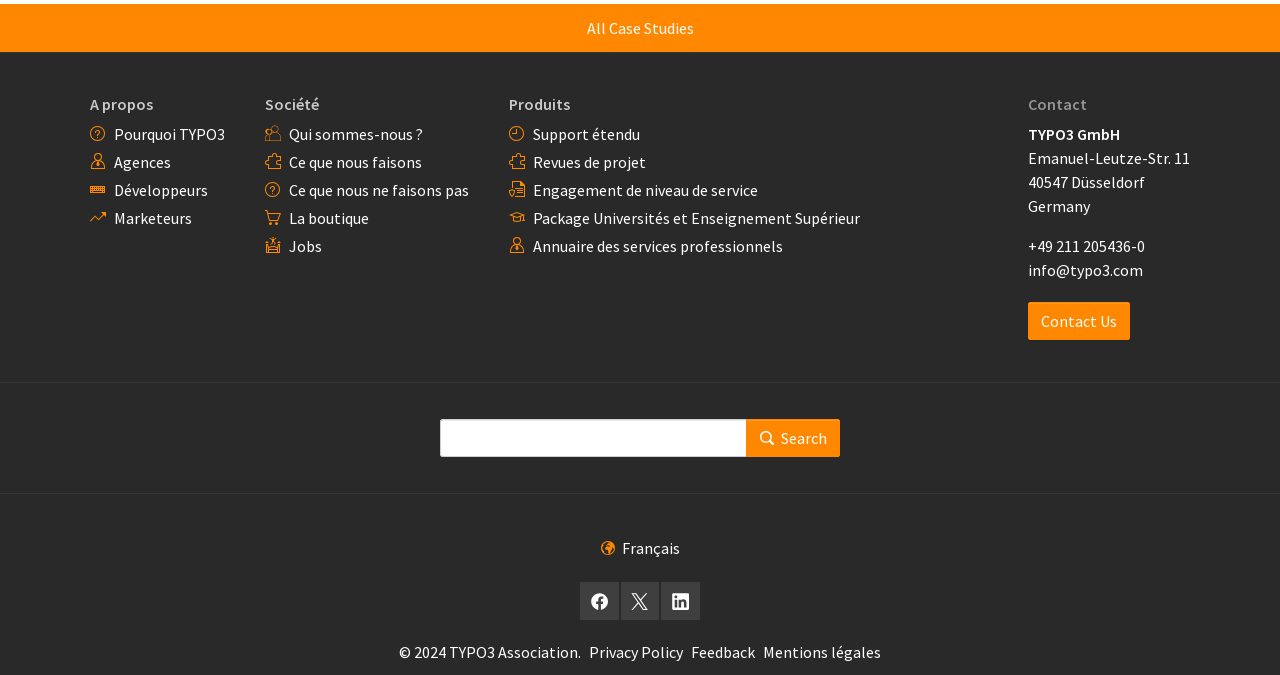Determine the bounding box coordinates for the element that should be clicked to follow this instruction: "Search for something". The coordinates should be given as four float numbers between 0 and 1, in the format [left, top, right, bottom].

[0.583, 0.621, 0.656, 0.677]